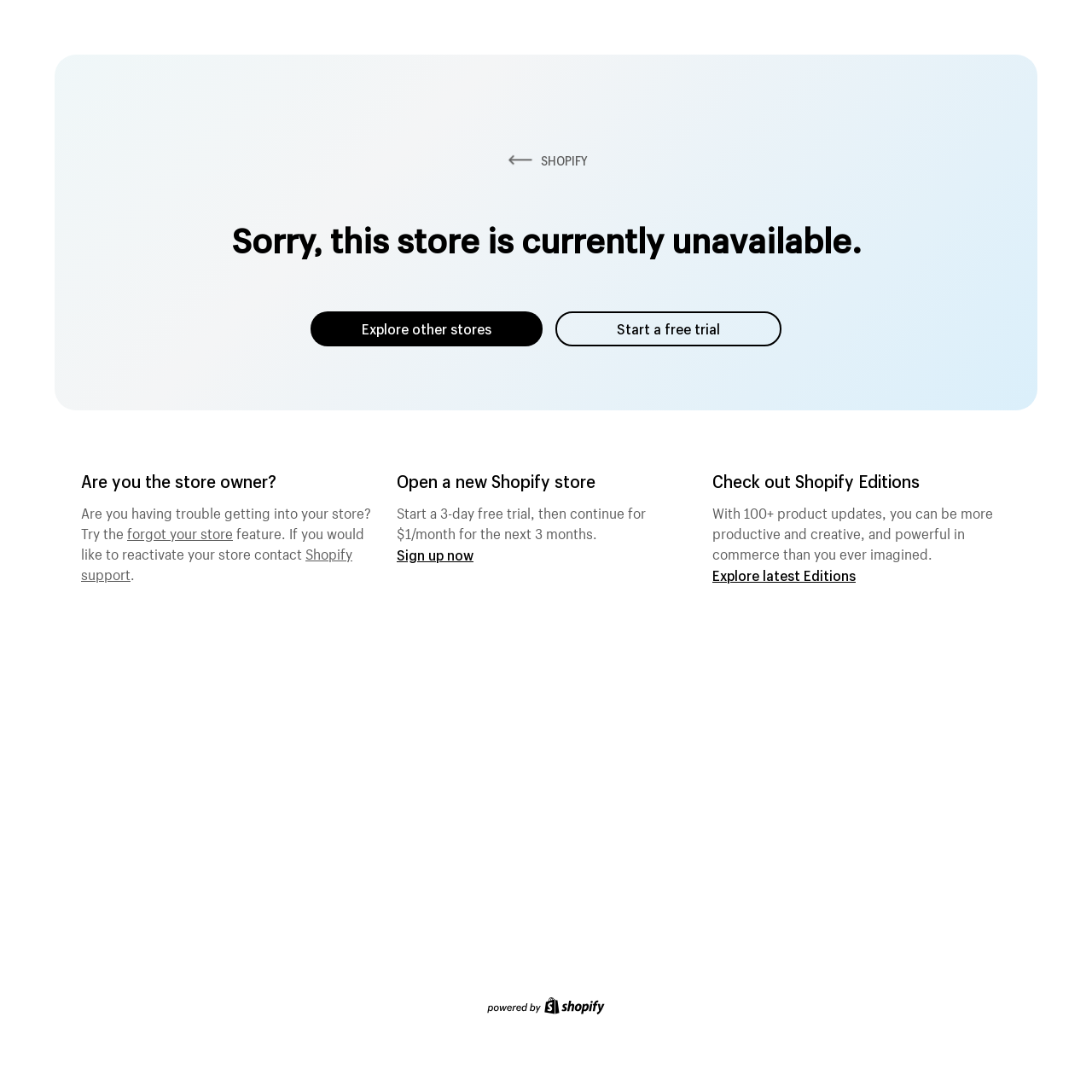Highlight the bounding box of the UI element that corresponds to this description: "Sign up now".

[0.363, 0.5, 0.434, 0.516]